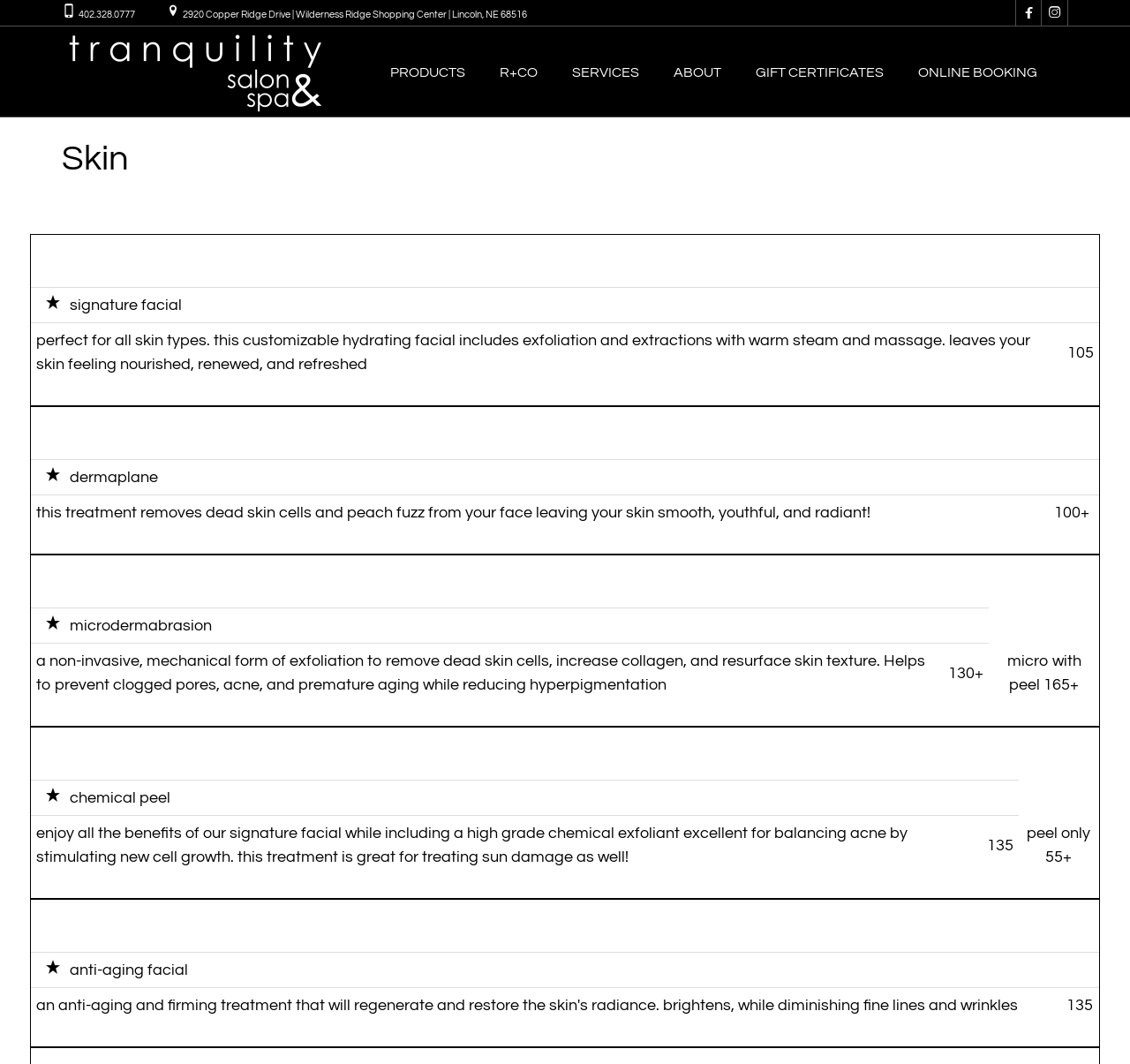Give a detailed explanation of the elements present on the webpage.

The webpage is for Tranquility Salon & Spa, with a focus on skin care services. At the top, there is a logo and a phone number, 402.328.0777, along with the salon's address, 2920 Copper Ridge Drive, Lincoln, NE 68516. Below the logo, there are social media links and a navigation menu with links to PRODUCTS, R+CO, SERVICES, ABOUT, GIFT CERTIFICATES, and ONLINE BOOKING.

The main content of the page is divided into sections, each describing a different skin care treatment. There are four sections, each with a table containing information about the treatment, including its name, description, and price. The treatments listed are Signature Facial, Dermaplane, Microdermabrasion, and Chemical Peel, with additional options and variations for some of the treatments.

The Signature Facial section is at the top, with a description of the treatment and its benefits, including exfoliation, extractions, and massage. The price for this treatment is $105.

Below the Signature Facial section, there are three more sections, each describing a different treatment. The Dermaplane section describes a treatment that removes dead skin cells and peach fuzz, leaving the skin smooth and youthful. The price for this treatment is $100+.

The Microdermabrasion section describes a non-invasive, mechanical form of exfoliation that removes dead skin cells, increases collagen, and resurfaces skin texture. The price for this treatment is $130+, with an option to add a peel for $165+.

The Chemical Peel section describes a treatment that includes a high-grade chemical exfoliant, excellent for balancing acne and stimulating new cell growth. The price for this treatment is $135, with an option to get the peel only for $55+.

Finally, there is an Anti-Aging Facial section, which describes a treatment that regenerates and restores the skin's radiance, brightening and diminishing fine lines and wrinkles. The price for this treatment is $135.